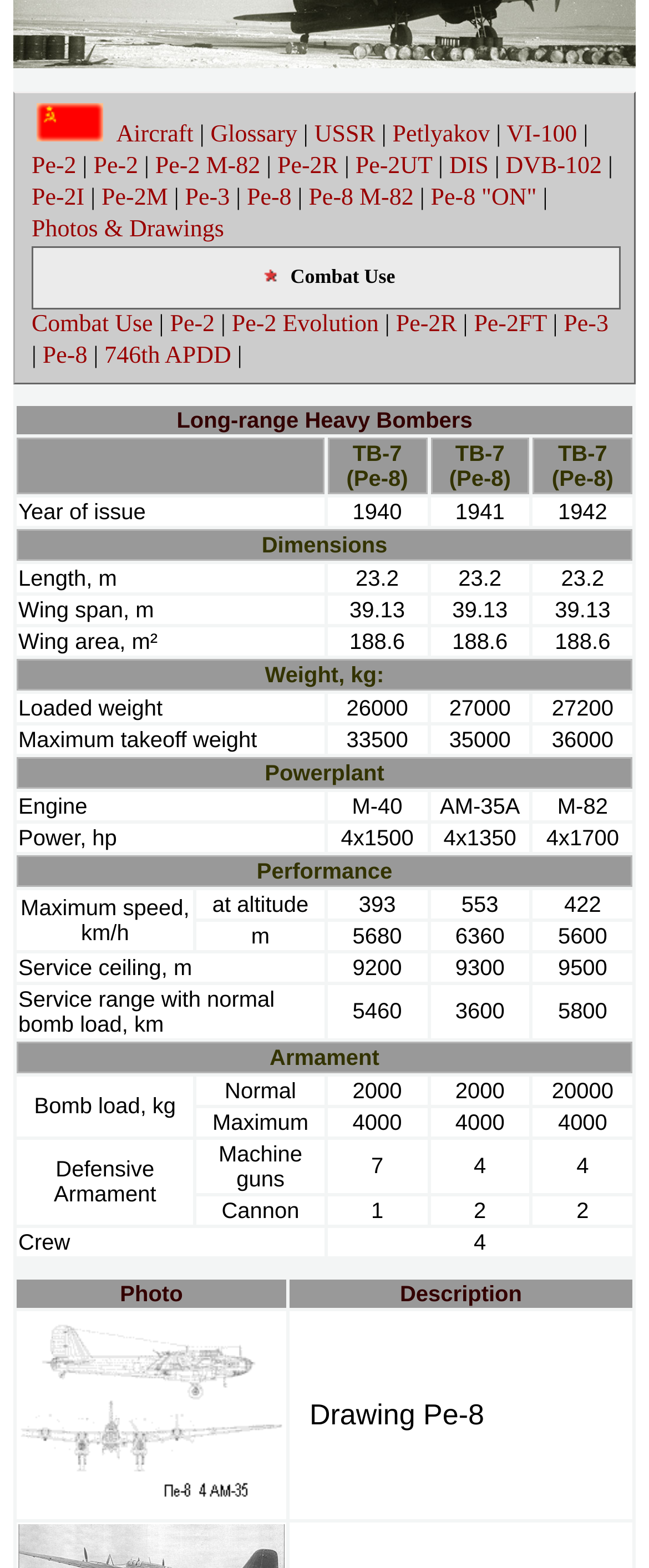Please determine the bounding box coordinates of the area that needs to be clicked to complete this task: 'View Pe-2 M-82 details'. The coordinates must be four float numbers between 0 and 1, formatted as [left, top, right, bottom].

[0.239, 0.097, 0.401, 0.114]